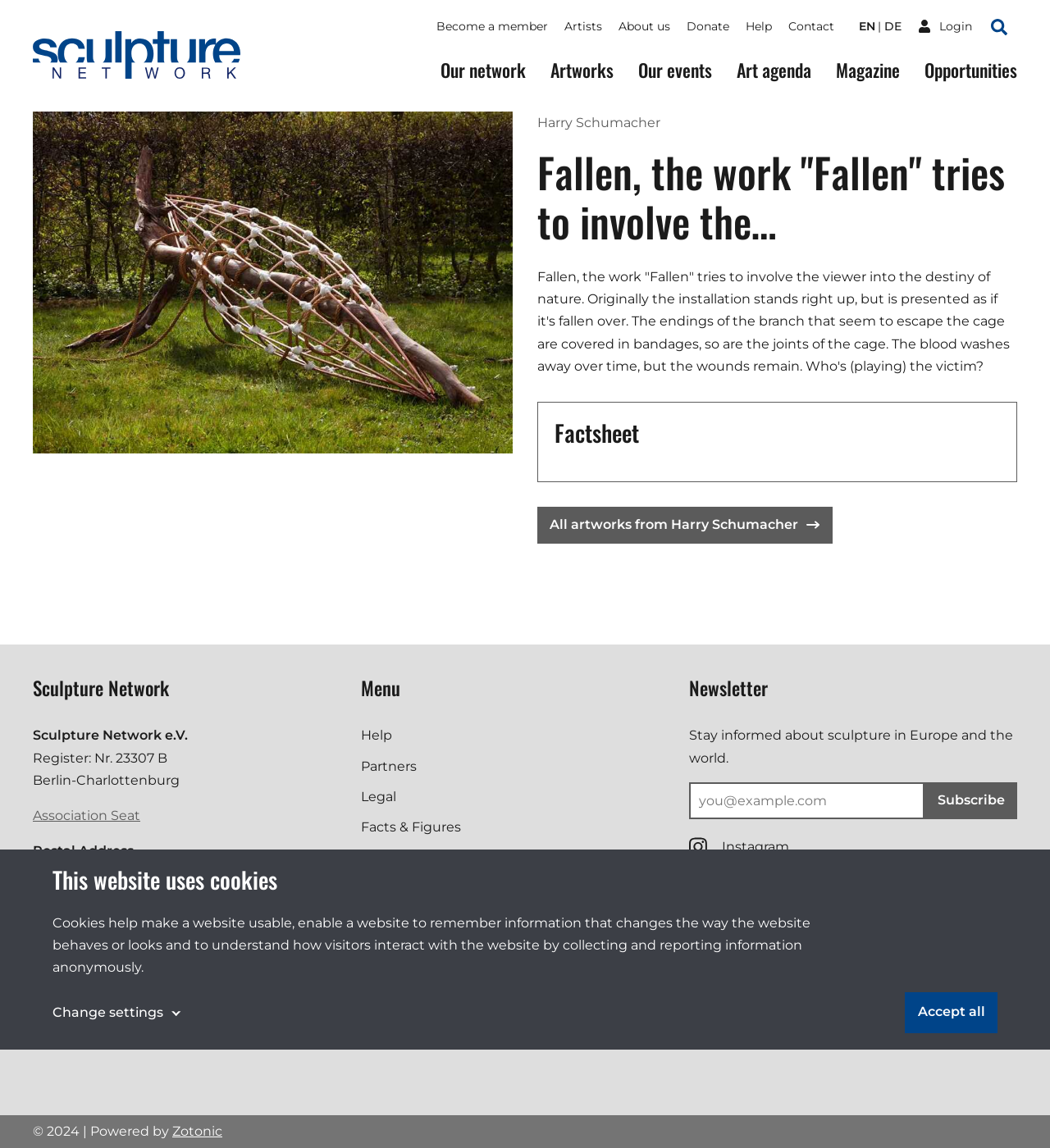Pinpoint the bounding box coordinates of the clickable element to carry out the following instruction: "Visit the RIGS Online Store."

None